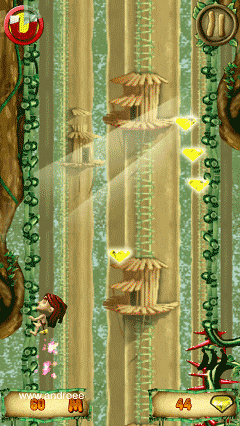Generate a comprehensive caption that describes the image.

In this vibrant image from the game "Jump Boy: Jungle Adventure," players guide a spirited character as he navigates through a dense jungle environment. The character, depicted mid-jump, is attempting to collect sparkling yellow items while avoiding obstacles represented by dangerous figures below. The backdrop features tall, slender trees and rustic platforms that create a sense of vertical movement, enhancing the game's adventurous theme. The user interface at the bottom displays the player's score and remaining lives, vital for tracking progress. The overall illustration conveys excitement and engagement, inviting players to embark on an enjoyable adventure filled with challenges and treasures.